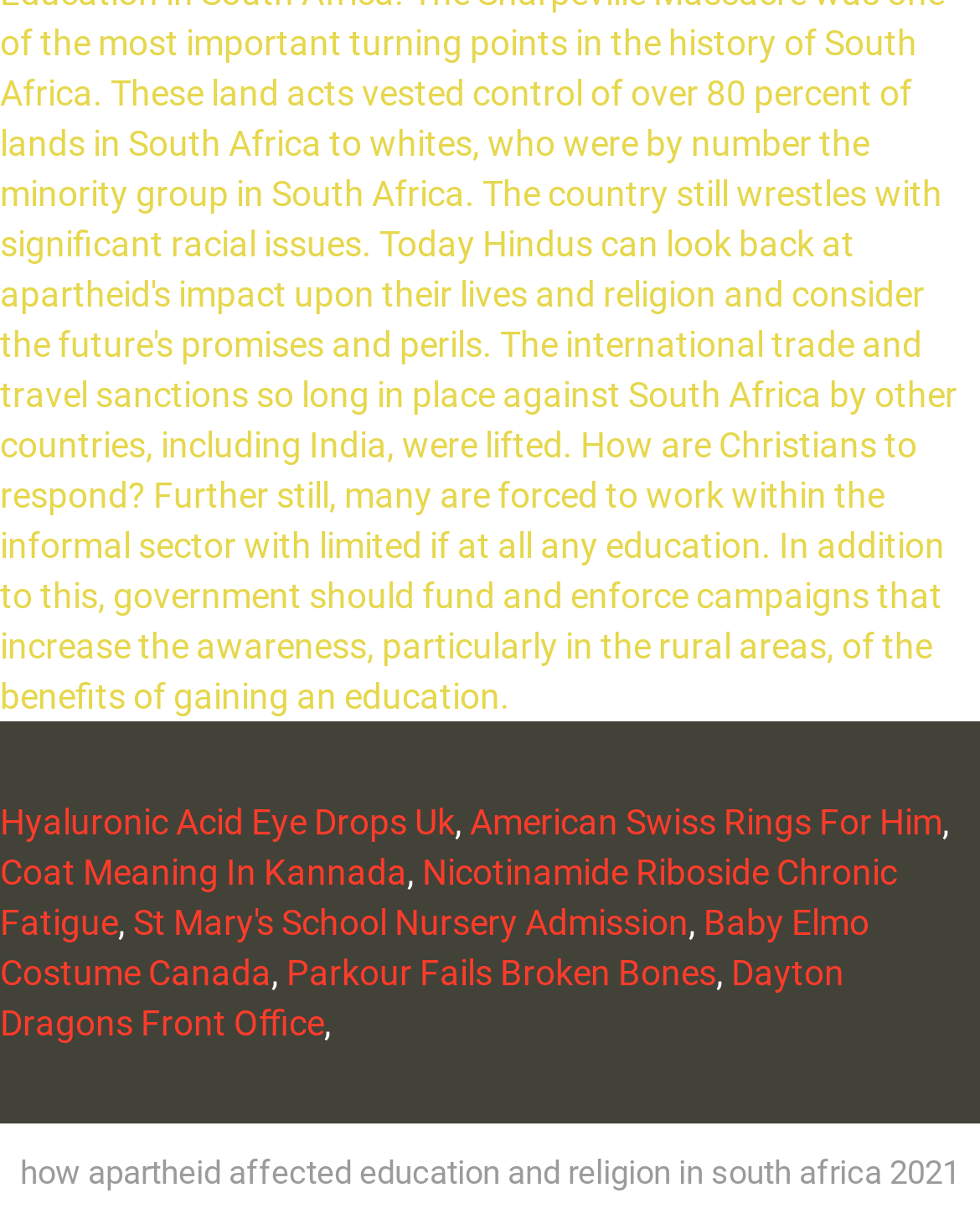Please provide a one-word or phrase answer to the question: 
What is the last link in the webpage?

Dayton Dragons Front Office